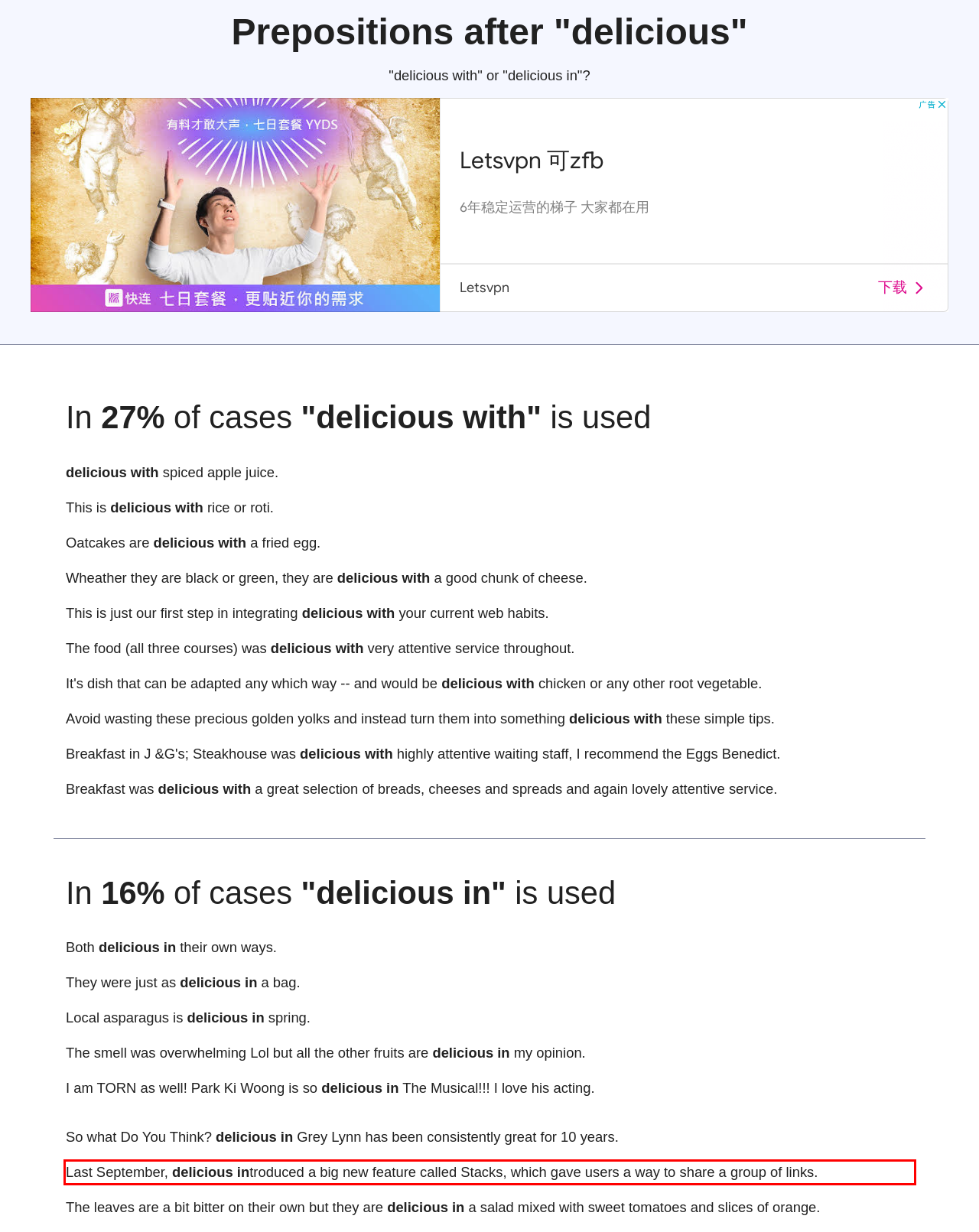Please extract the text content within the red bounding box on the webpage screenshot using OCR.

Last September, delicious introduced a big new feature called Stacks, which gave users a way to share a group of links.